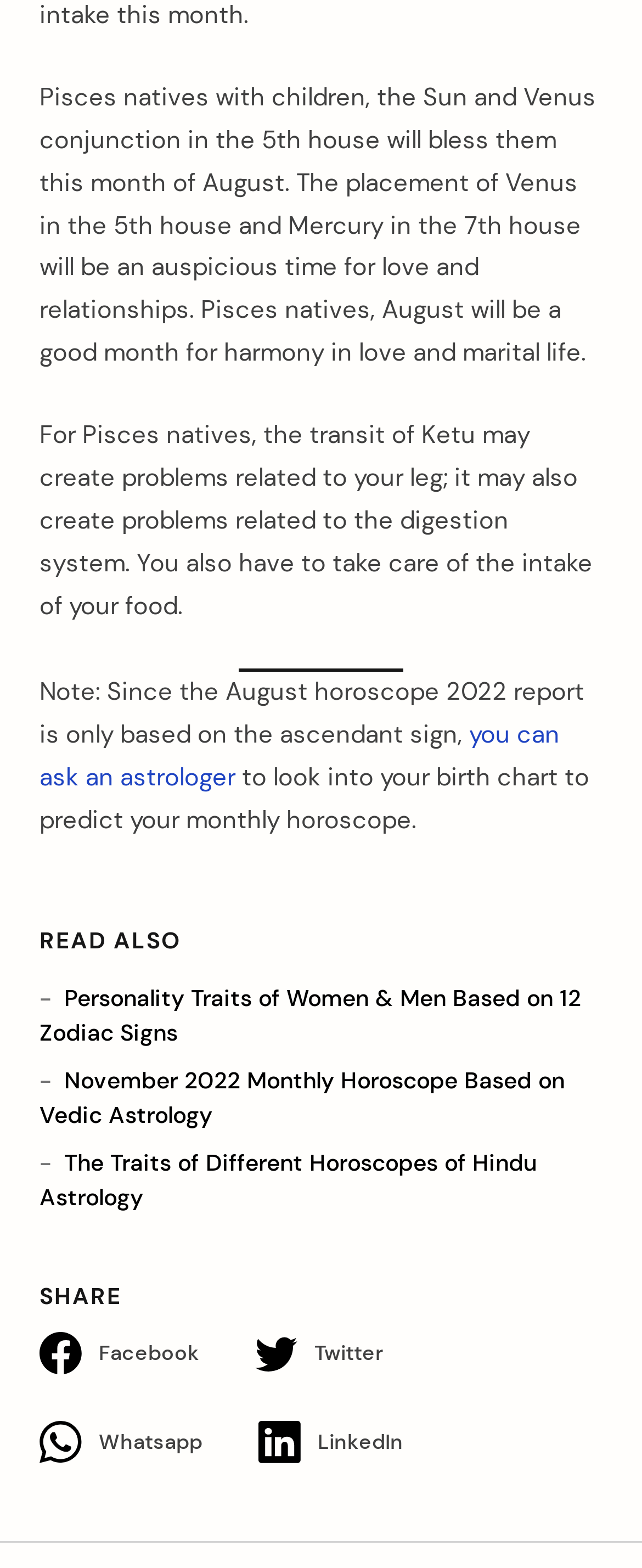What is the topic of the first related article?
Provide an in-depth and detailed explanation in response to the question.

The first related article listed in the 'READ ALSO' section is about the personality traits of women and men based on the 12 zodiac signs.